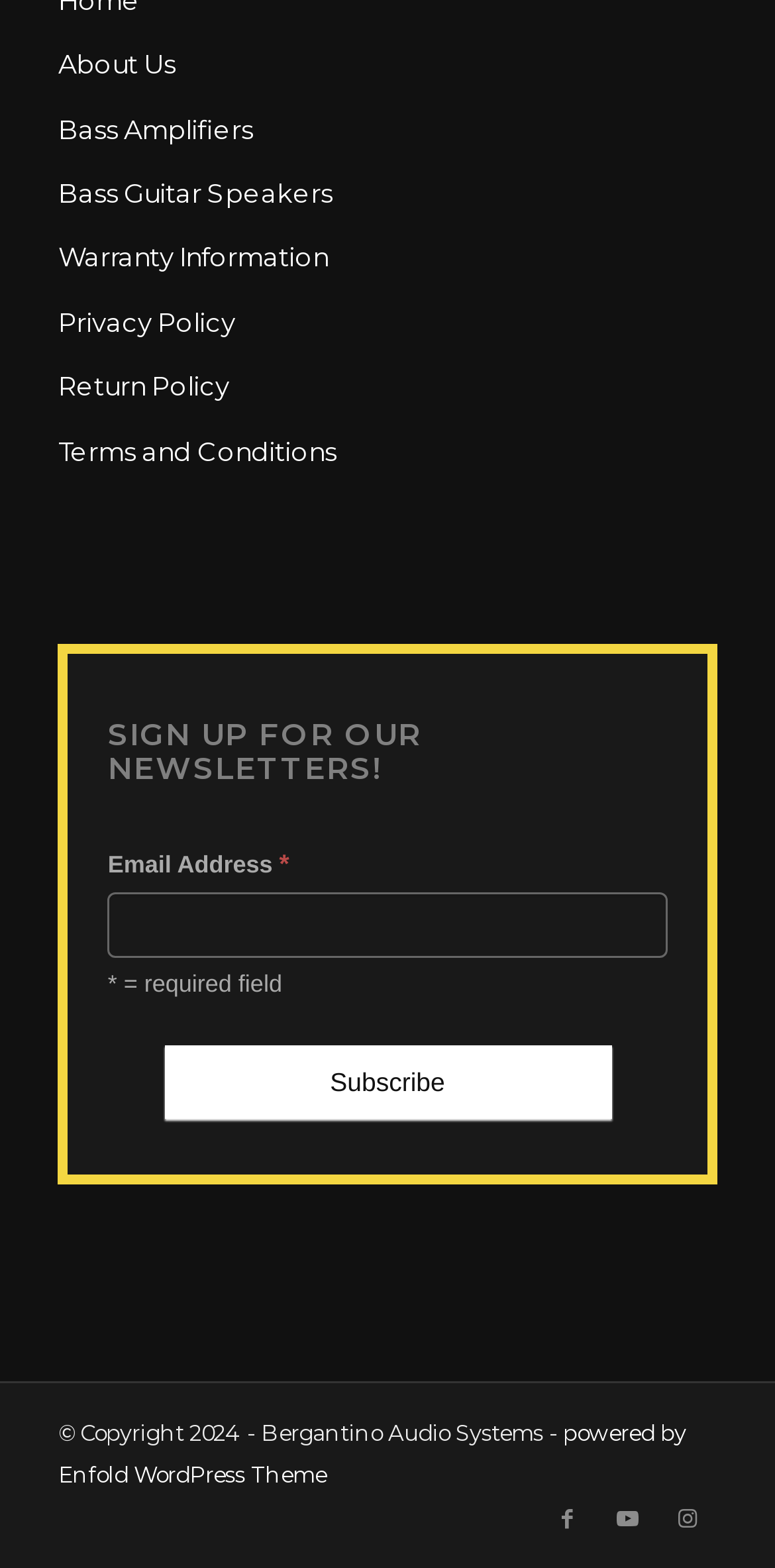Identify the bounding box coordinates for the UI element described as: "Warranty Information". The coordinates should be provided as four floats between 0 and 1: [left, top, right, bottom].

[0.075, 0.145, 0.925, 0.186]